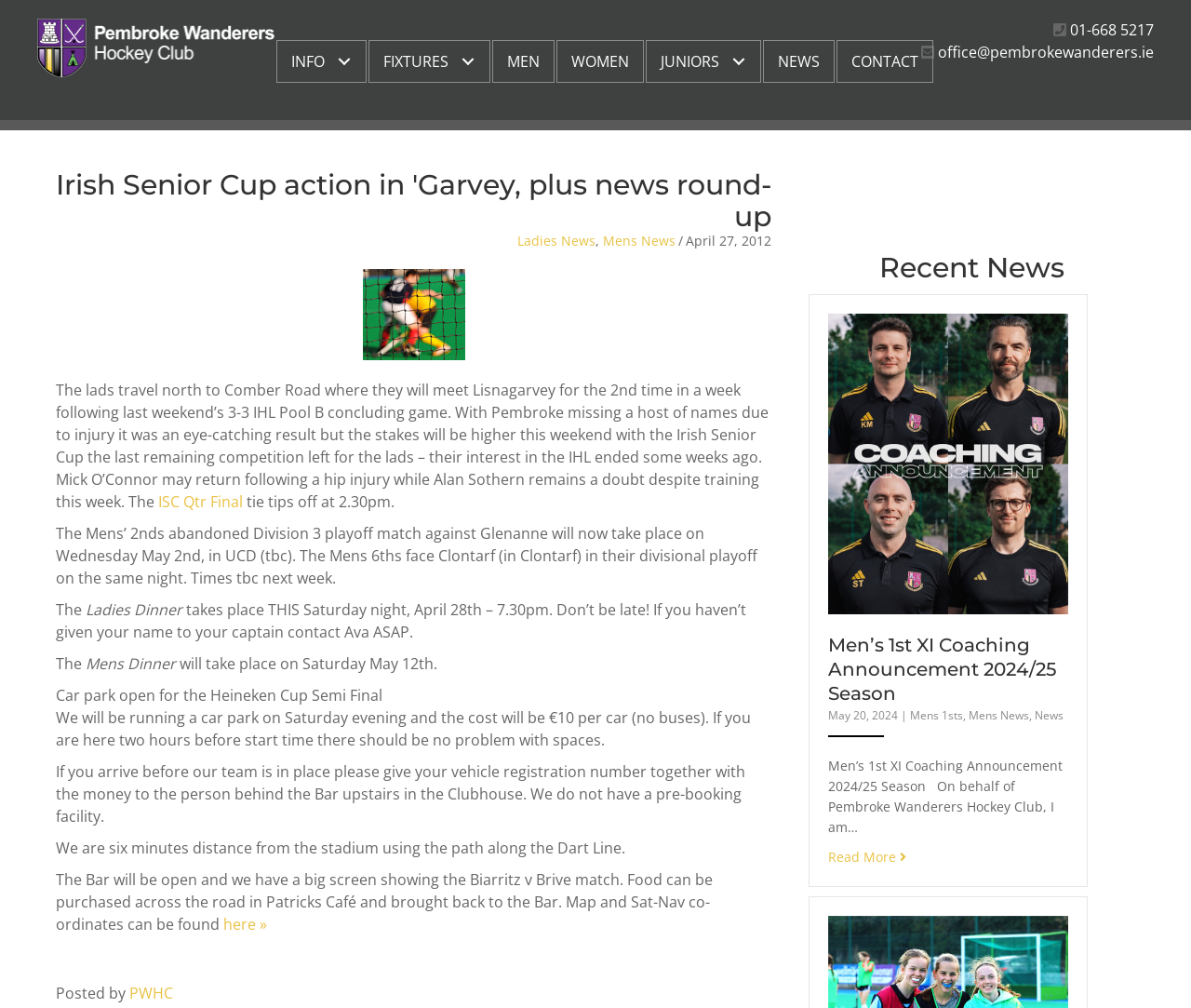Please identify the bounding box coordinates of the element I need to click to follow this instruction: "Check the recent news".

[0.679, 0.249, 0.953, 0.282]